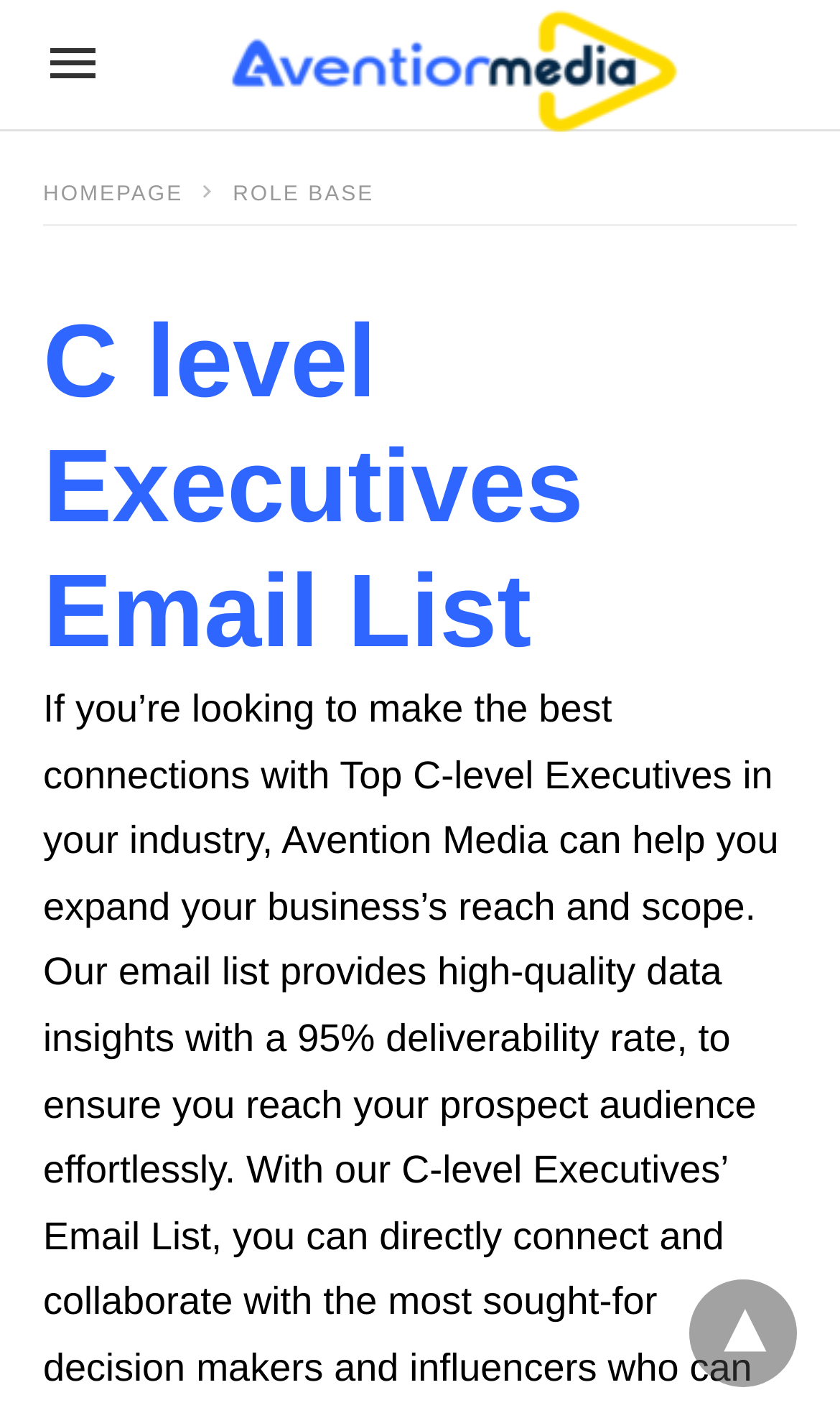Can you extract the headline from the webpage for me?

C level Executives Email List